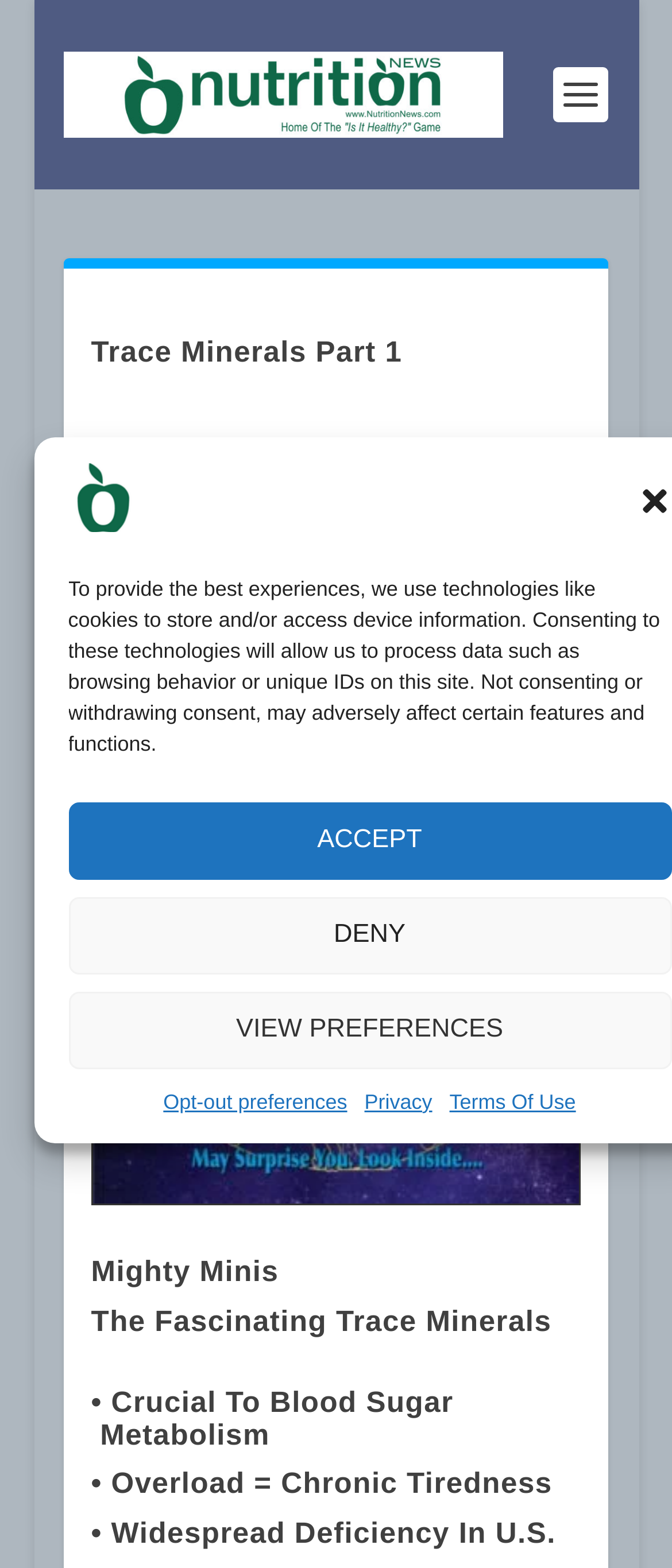Please identify the webpage's heading and generate its text content.

Trace Minerals Part 1